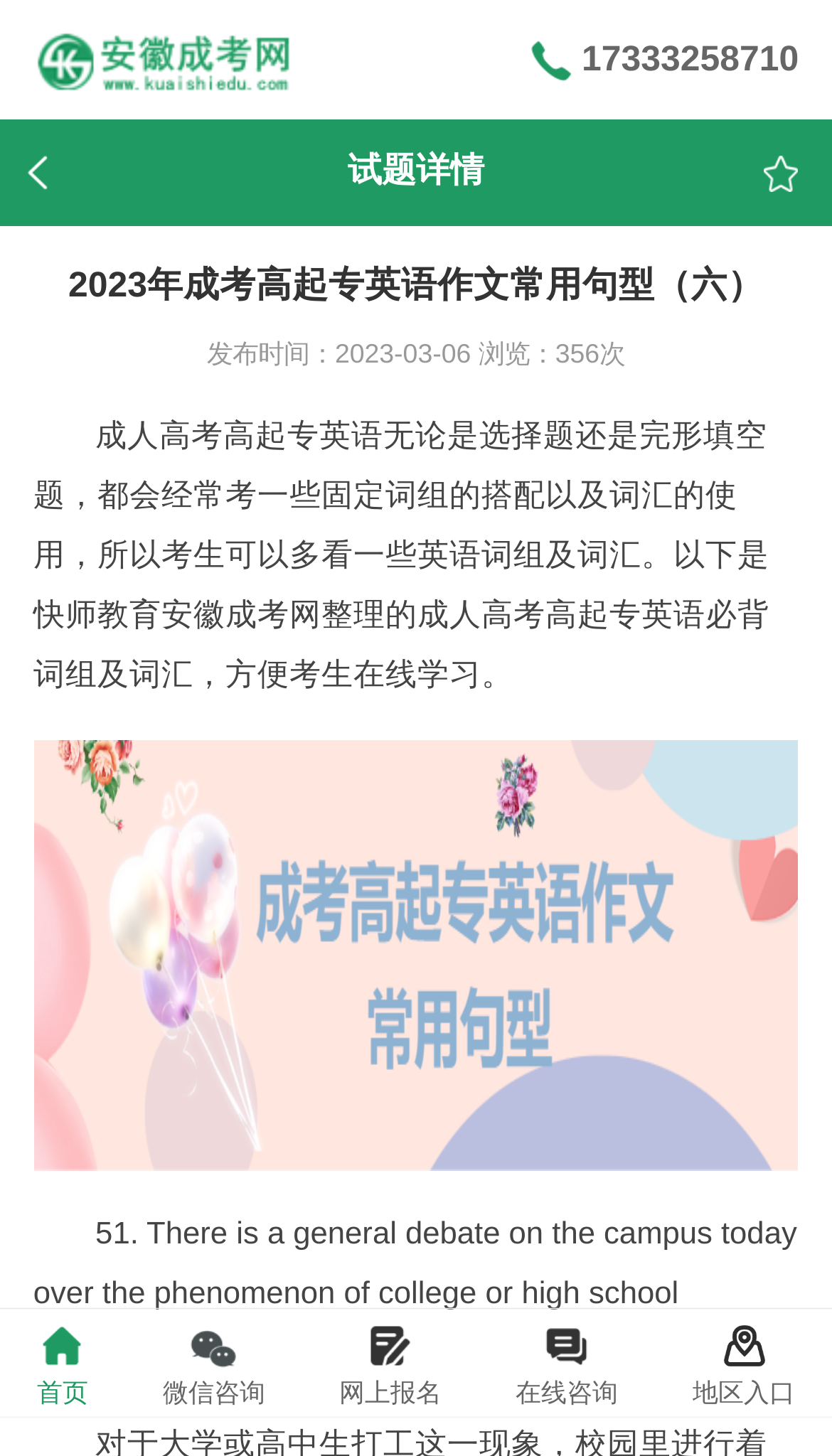Could you provide the bounding box coordinates for the portion of the screen to click to complete this instruction: "Browse the 2023 adult education exam information"?

[0.04, 0.178, 0.96, 0.215]